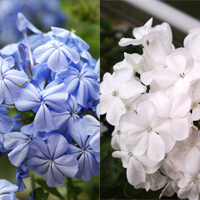Outline with detail what the image portrays.

The image features a stunning display of flowers, showcasing a harmonious blend of colors. On the left, delicate blue blooms exhibit soft, pastel shades that create a calming and serene atmosphere. These flowers are characterized by their multiple petals that form intricate clusters, embodying grace and elegance. On the right, pristine white flowers provide a striking contrast, highlighting their own beauty with simplicity and purity. Together, these blue and white flowers create a visually captivating arrangement that would enhance any garden or floral display. This image is related to the product "7155-050," which is likely a part of the offerings available in 5-liter buckets, suggesting that these beautiful flowers may be sold as a potted plant option for gardening enthusiasts.